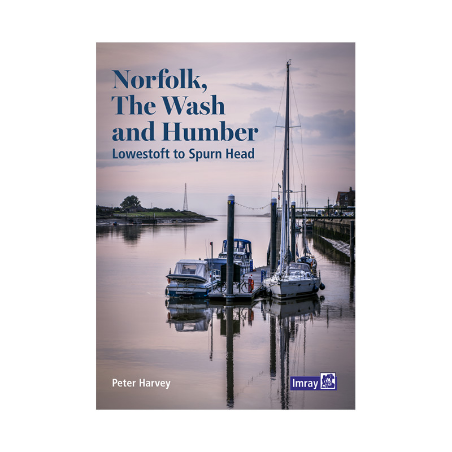Describe the image thoroughly, including all noticeable details.

The image features the cover of a cruising guide titled "Norfolk, The Wash and Humber," authored by Peter Harvey. The design showcases a serene waterway scene, with several boats moored, reflecting the tranquil atmosphere of the location. The background offers a hint of the coastline, with masts rising against a calming sky, suggesting an early morning or late evening light that adds a soft color palette to the overall visuals. 

The title prominently displayed reads "Norfolk, The Wash and Humber," accompanied by a subtitle indicating "Lowestoft to Spurn Head," alluding to the guide's focus on this specific coastal region. The publisher's logo, Imray, is also included at the bottom, contributing to the overall branding of the nautical literature. This cover effectively captures a sense of adventure and exploration for those interested in navigating the waters in this picturesque part of England.